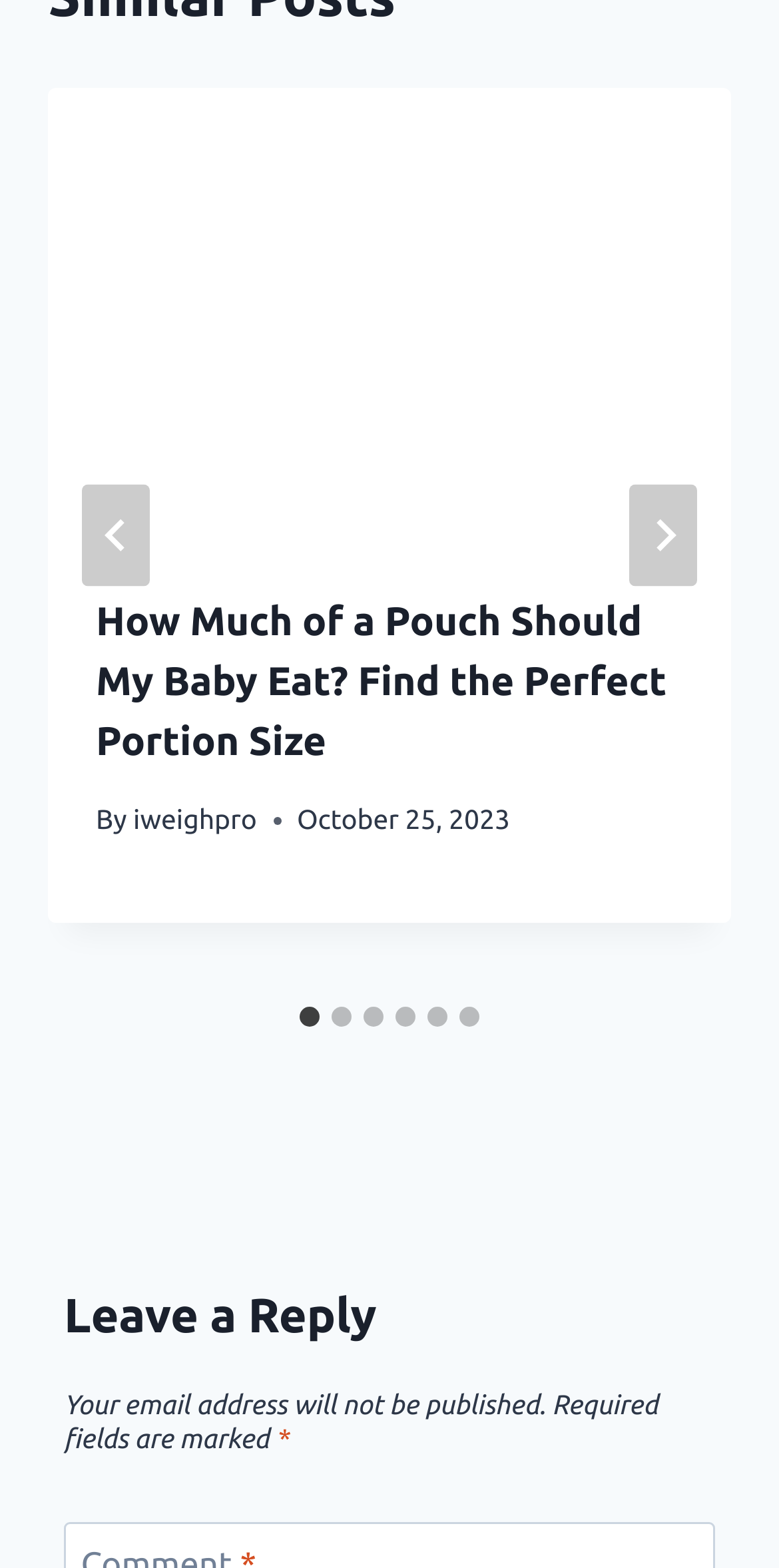Show the bounding box coordinates of the region that should be clicked to follow the instruction: "Leave a reply."

[0.082, 0.817, 0.918, 0.863]